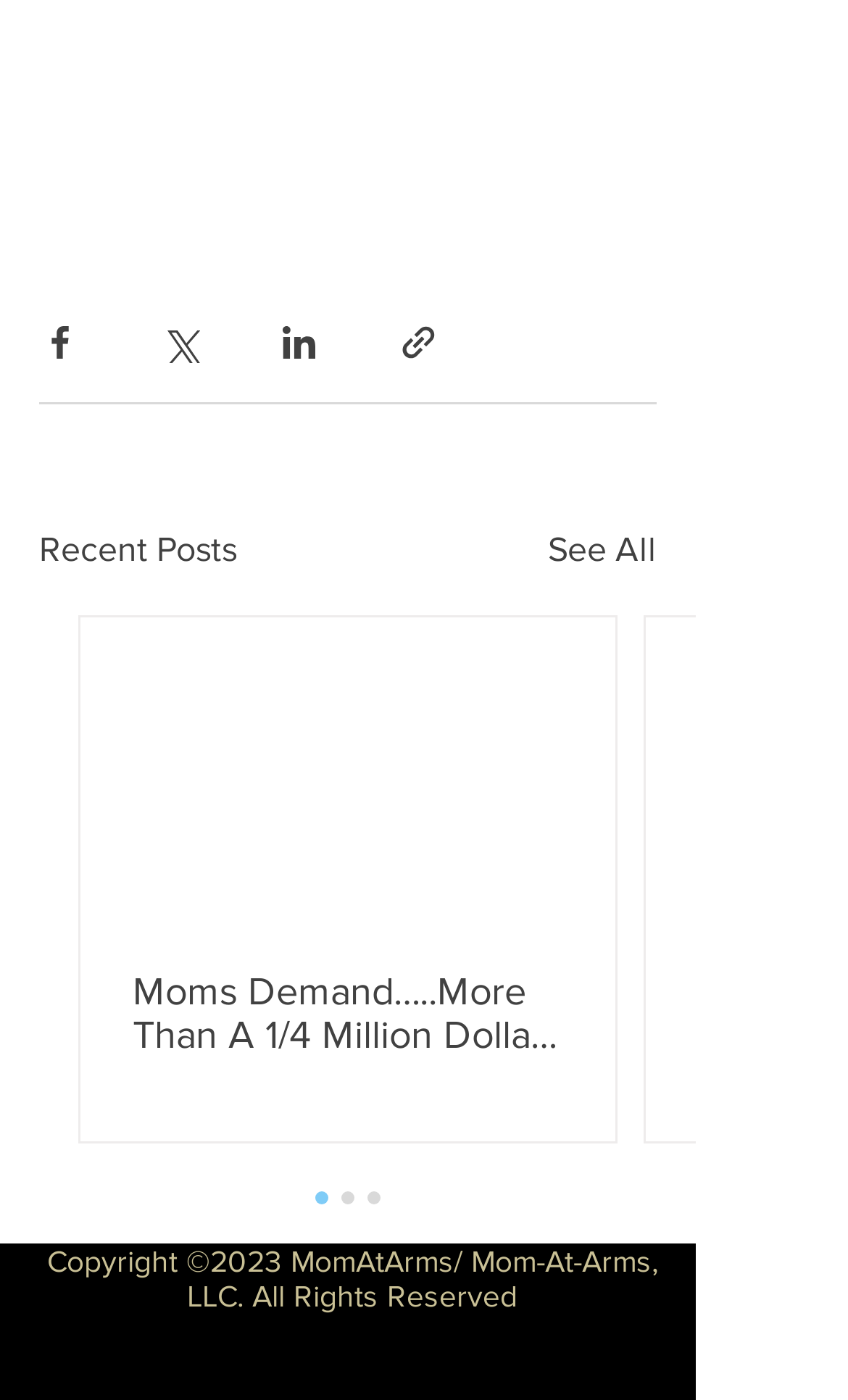Answer the question in one word or a short phrase:
What is the position of the 'Share via Facebook' button?

Top left